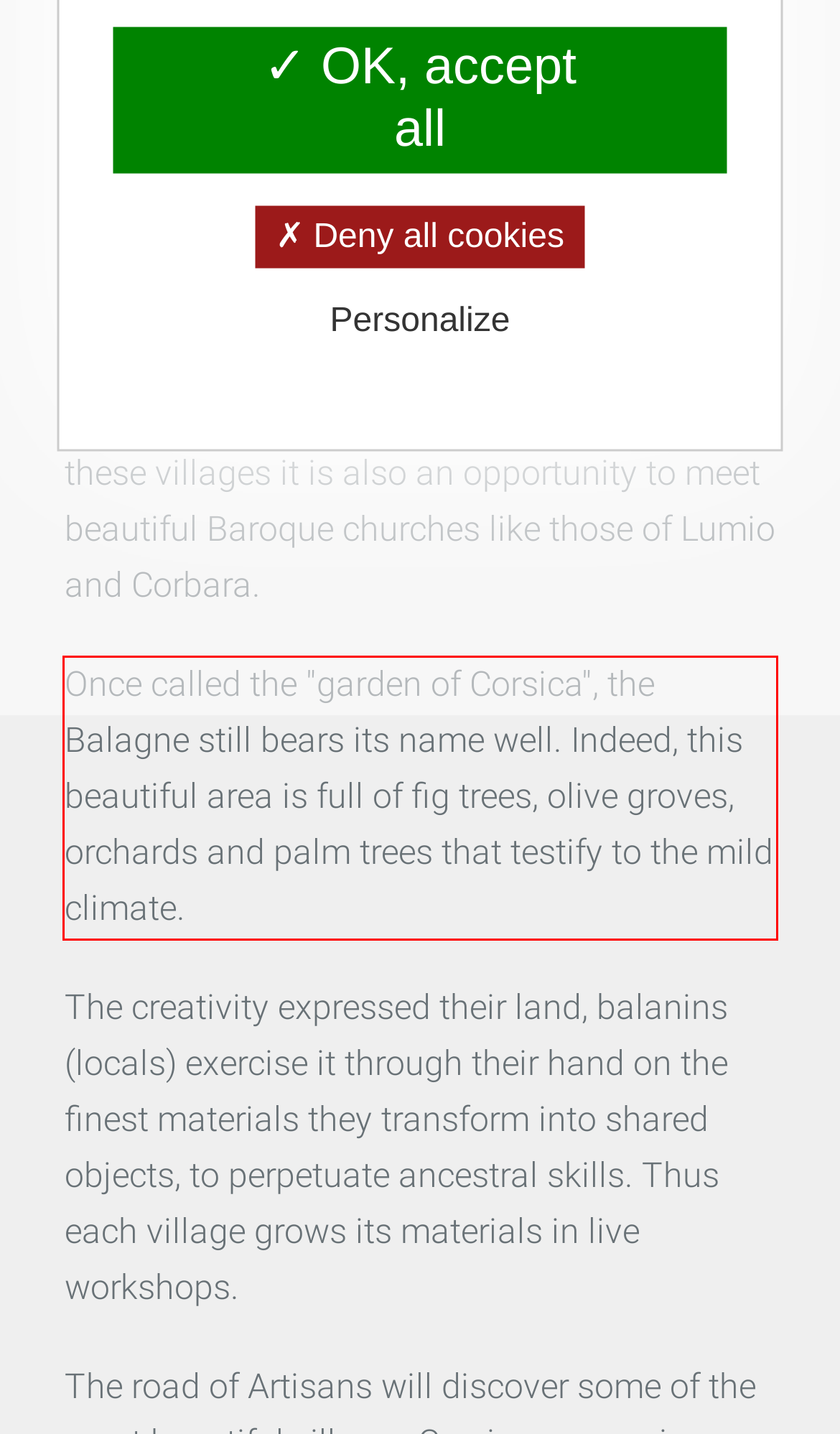Locate the red bounding box in the provided webpage screenshot and use OCR to determine the text content inside it.

Once called the "garden of Corsica", the Balagne still bears its name well. Indeed, this beautiful area is full of fig trees, olive groves, orchards and palm trees that testify to the mild climate.